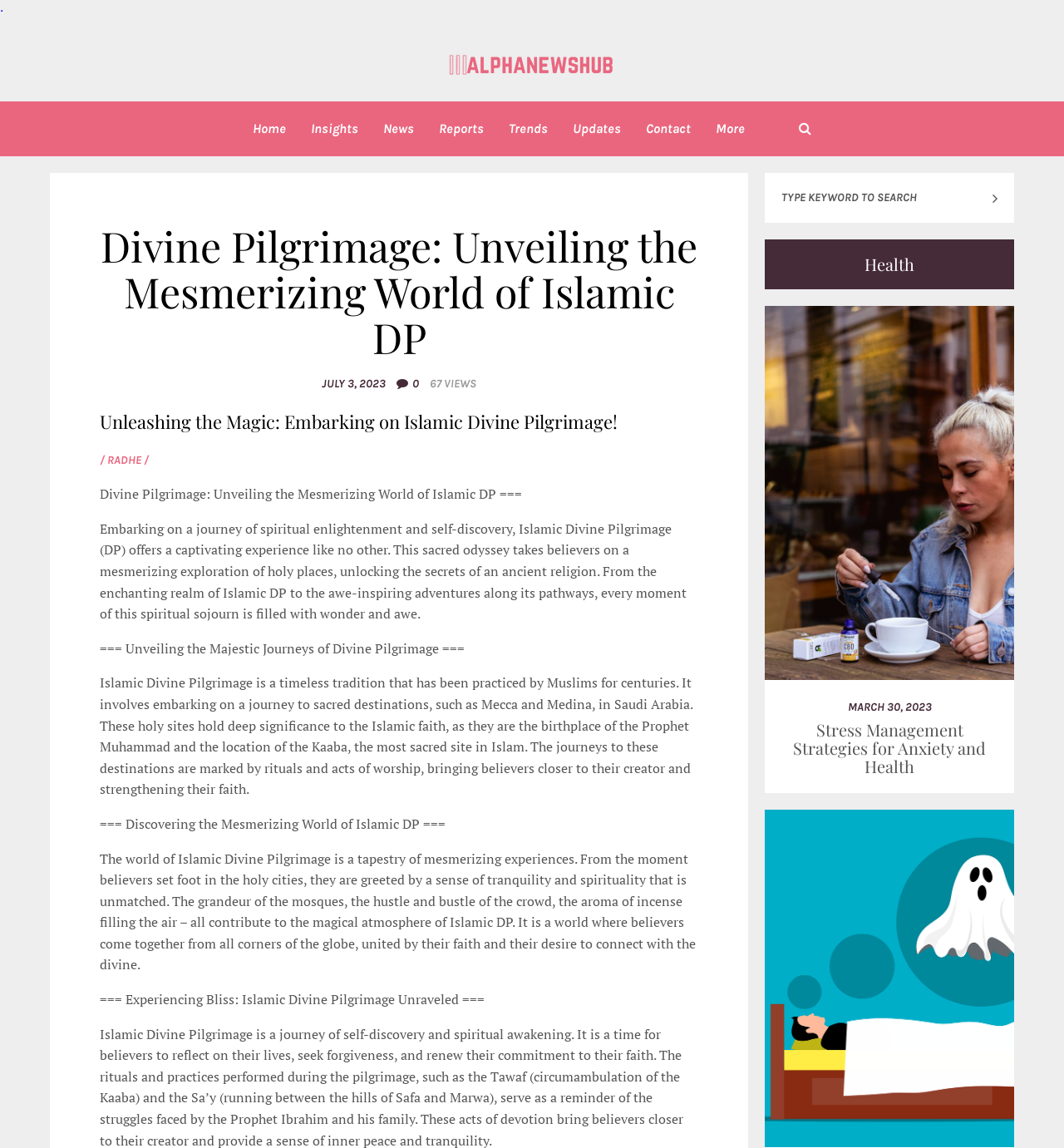Please extract and provide the main headline of the webpage.

Divine Pilgrimage: Unveiling the Mesmerizing World of Islamic DP